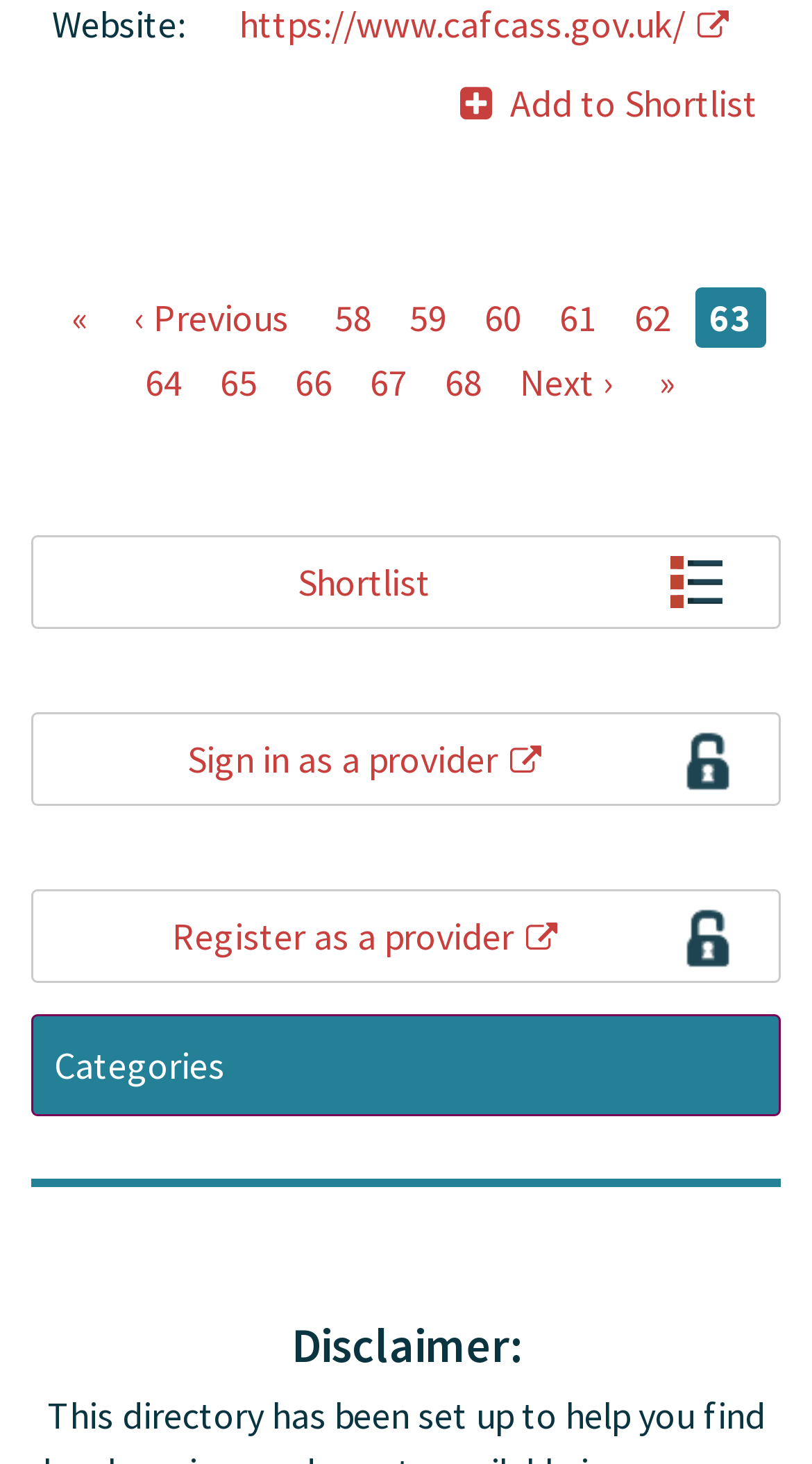Please reply with a single word or brief phrase to the question: 
What is the function of the 'Add to Shortlist' link?

Add to Shortlist